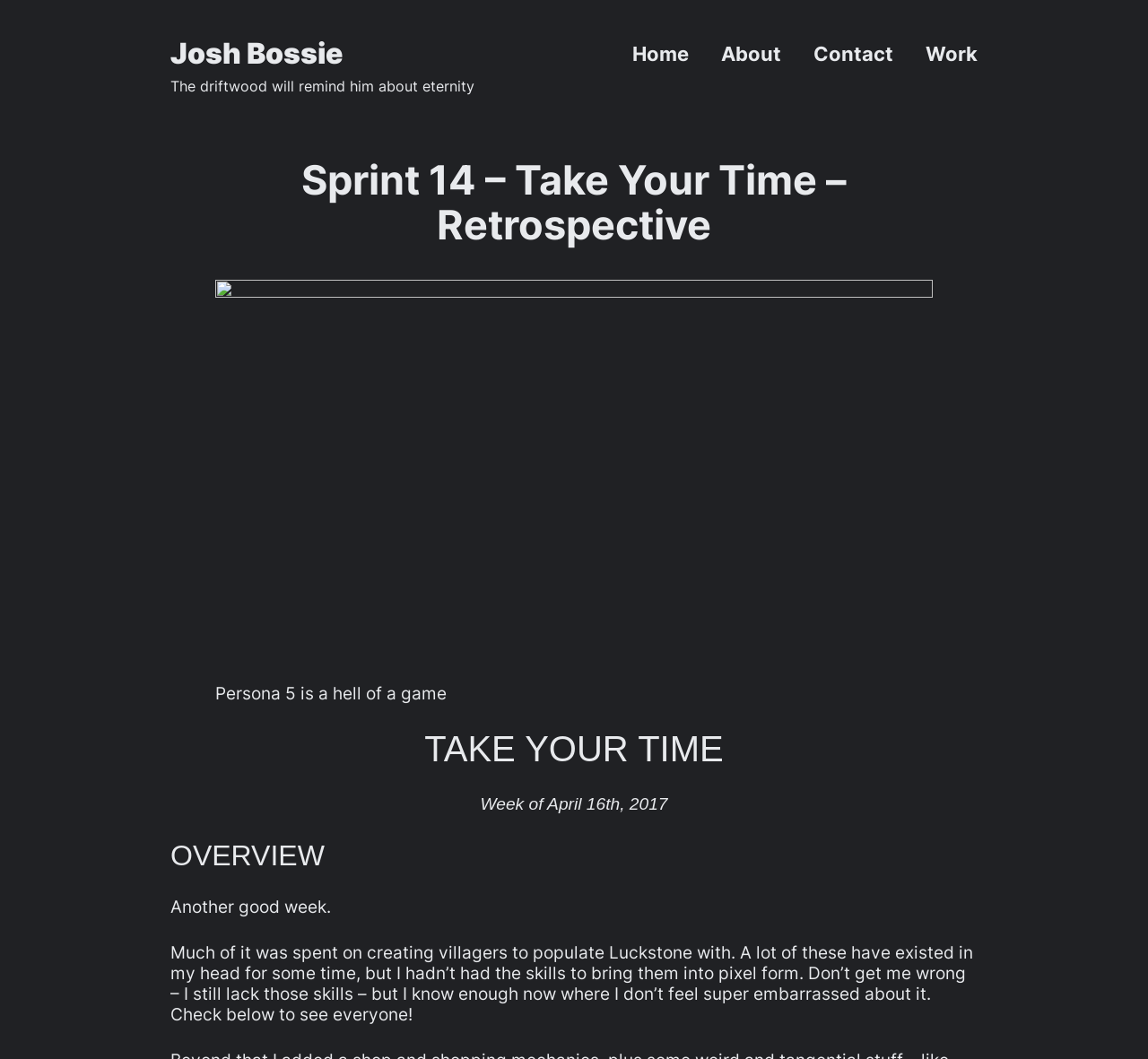What is the date range mentioned in the text?
Please provide a single word or phrase answer based on the image.

Week of April 16th, 2017